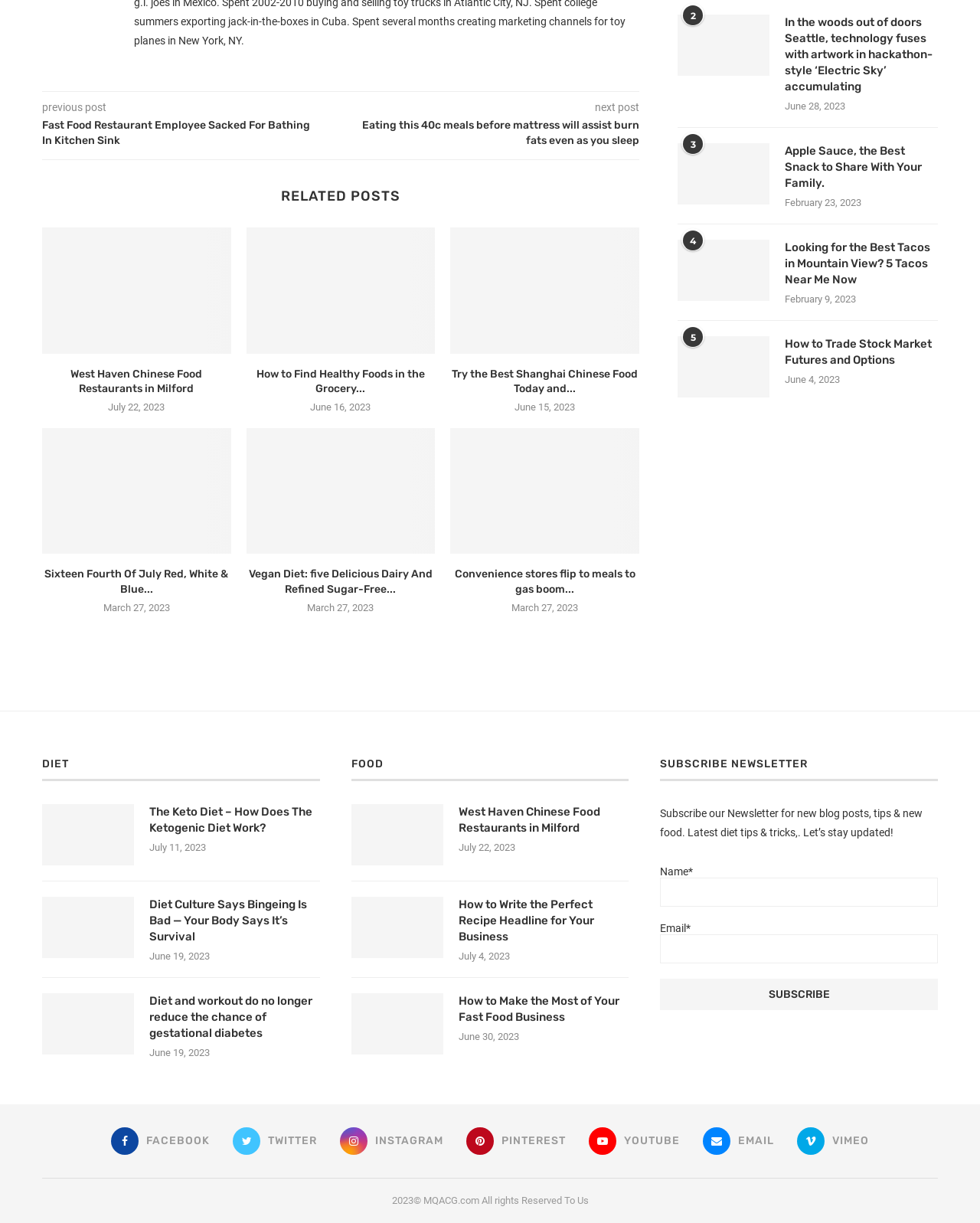Please identify the bounding box coordinates of the element I need to click to follow this instruction: "view 'RELATED POSTS'".

[0.279, 0.154, 0.416, 0.167]